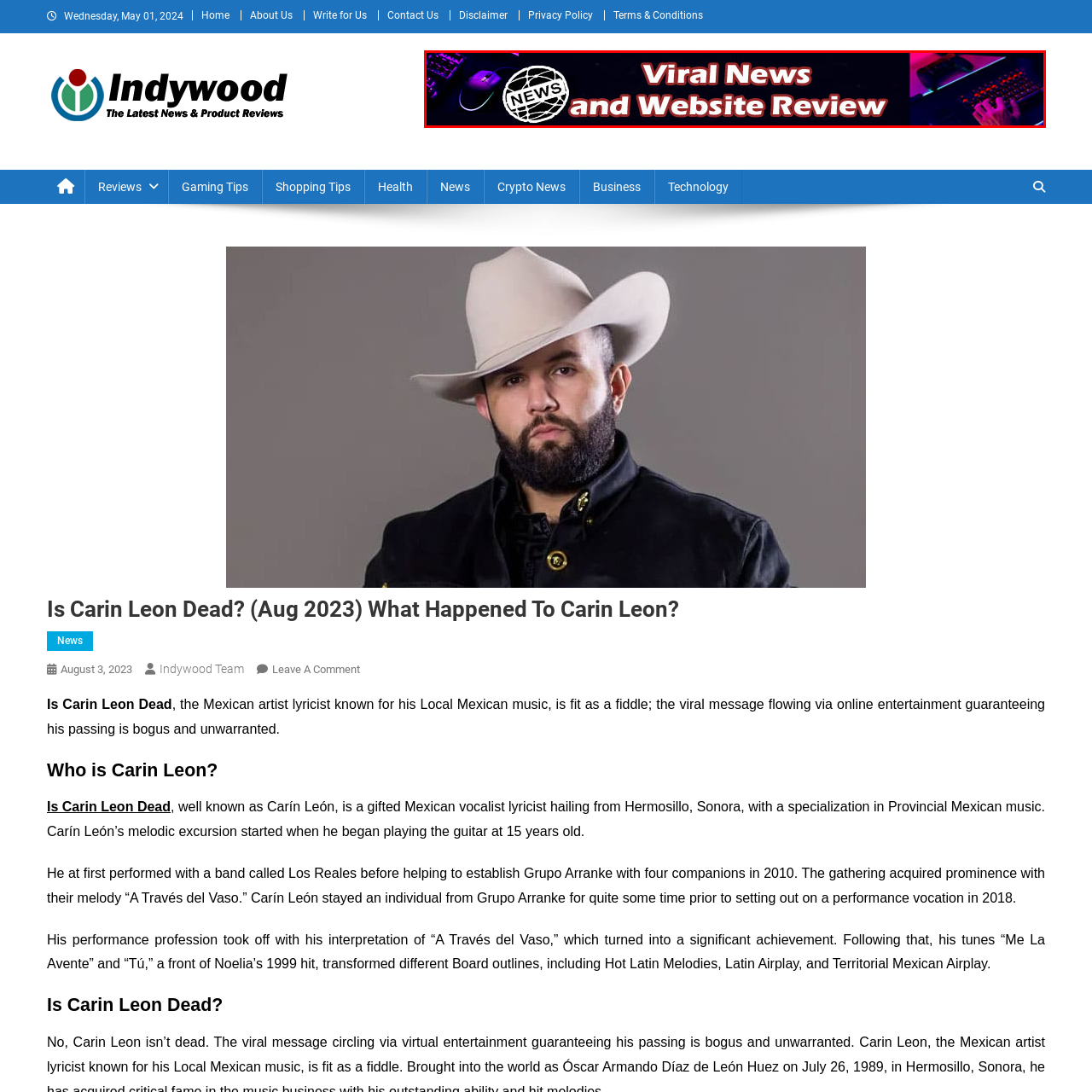Concentrate on the section within the teal border, What is the purpose of the computer keyboard and gaming mouse representation? 
Provide a single word or phrase as your answer.

To suggest a modern and tech-savvy approach